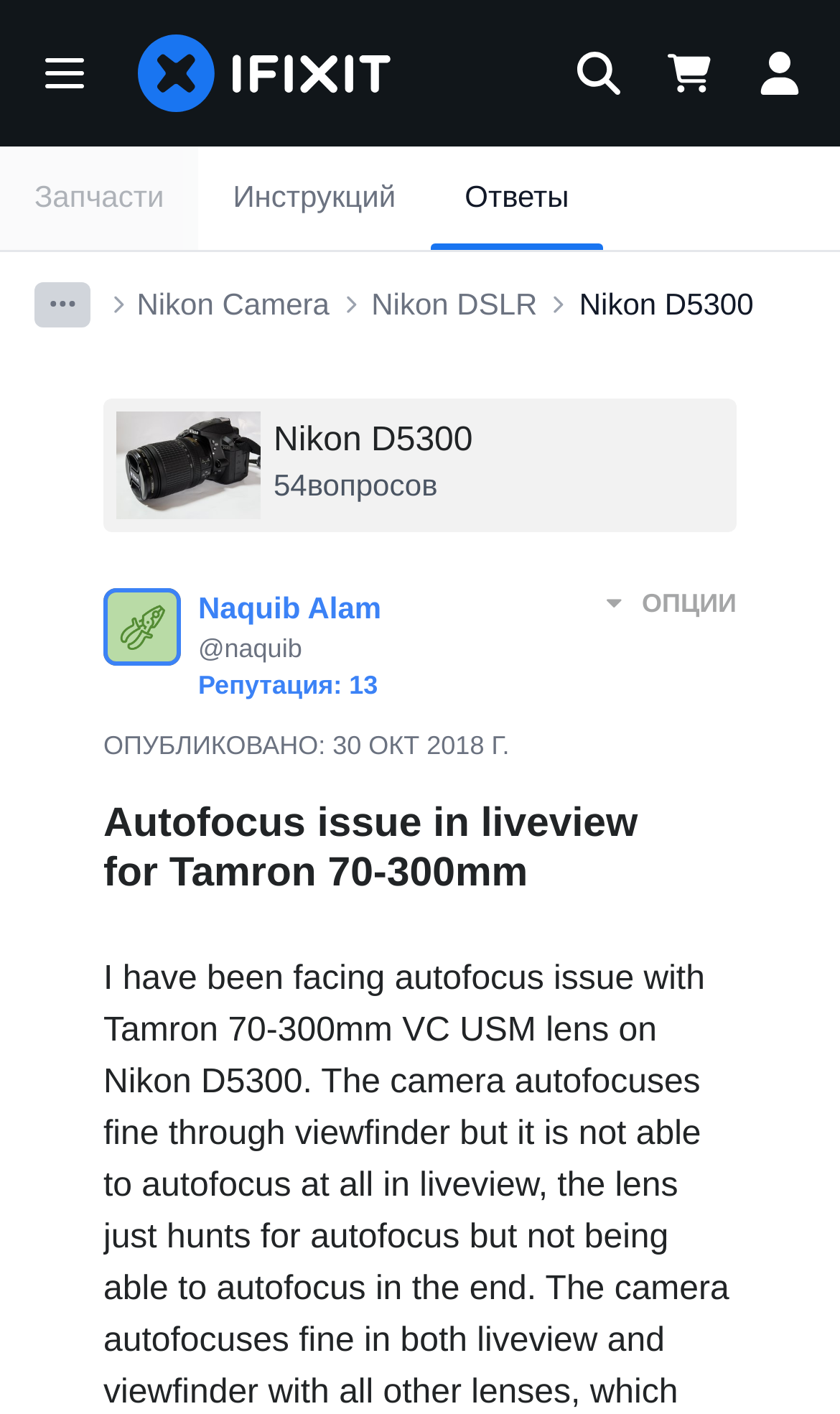Offer an in-depth caption of the entire webpage.

The webpage appears to be a forum or discussion page focused on a specific issue with a Tamron 70-300mm lens on a Nikon D5300 camera. At the top of the page, there is a navigation menu with buttons for "Menu", "Home page", "Search", "Show cart", and "Log in". Below the navigation menu, there are links to various categories, including "Инструкций" (instructions), "Ответы" (answers), and "Запчасти" (parts).

The main content of the page is a discussion thread, with a heading that reads "Autofocus issue in liveview for Tamron 70-300mm". Below the heading, there is a breadcrumb navigation menu that shows the hierarchy of categories, including "Nikon Camera", "Nikon DSLR", "Nikon D5300", and "All Answers".

The discussion thread appears to be started by a user named Naquib Alam, with a reputation score of 13. The post is dated October 30, 2018, and has a timestamp of 22:11:11 -0700. The post itself is not explicitly described in the accessibility tree, but based on the meta description, it likely describes an issue with the autofocus feature of the Tamron 70-300mm lens when used in live view mode on the Nikon D5300 camera.

There are several images on the page, but they are not explicitly described. Some of the images appear to be icons or buttons, while others may be related to the discussion topic. Overall, the page has a complex layout with multiple sections and elements, but the main focus is on the discussion thread and the issue being discussed.